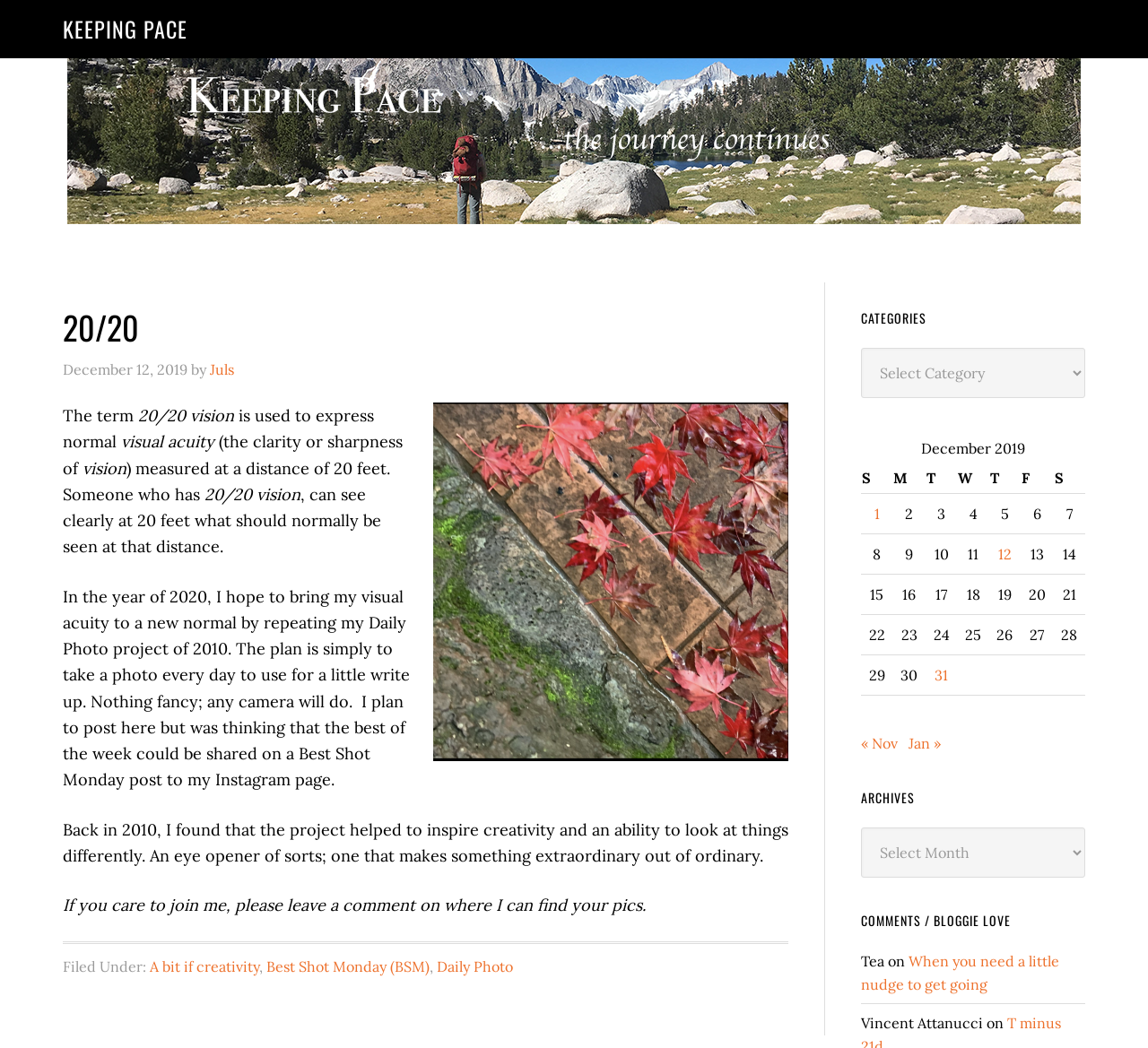Identify the bounding box coordinates for the UI element mentioned here: "Best Shot Monday (BSM)". Provide the coordinates as four float values between 0 and 1, i.e., [left, top, right, bottom].

[0.232, 0.914, 0.374, 0.931]